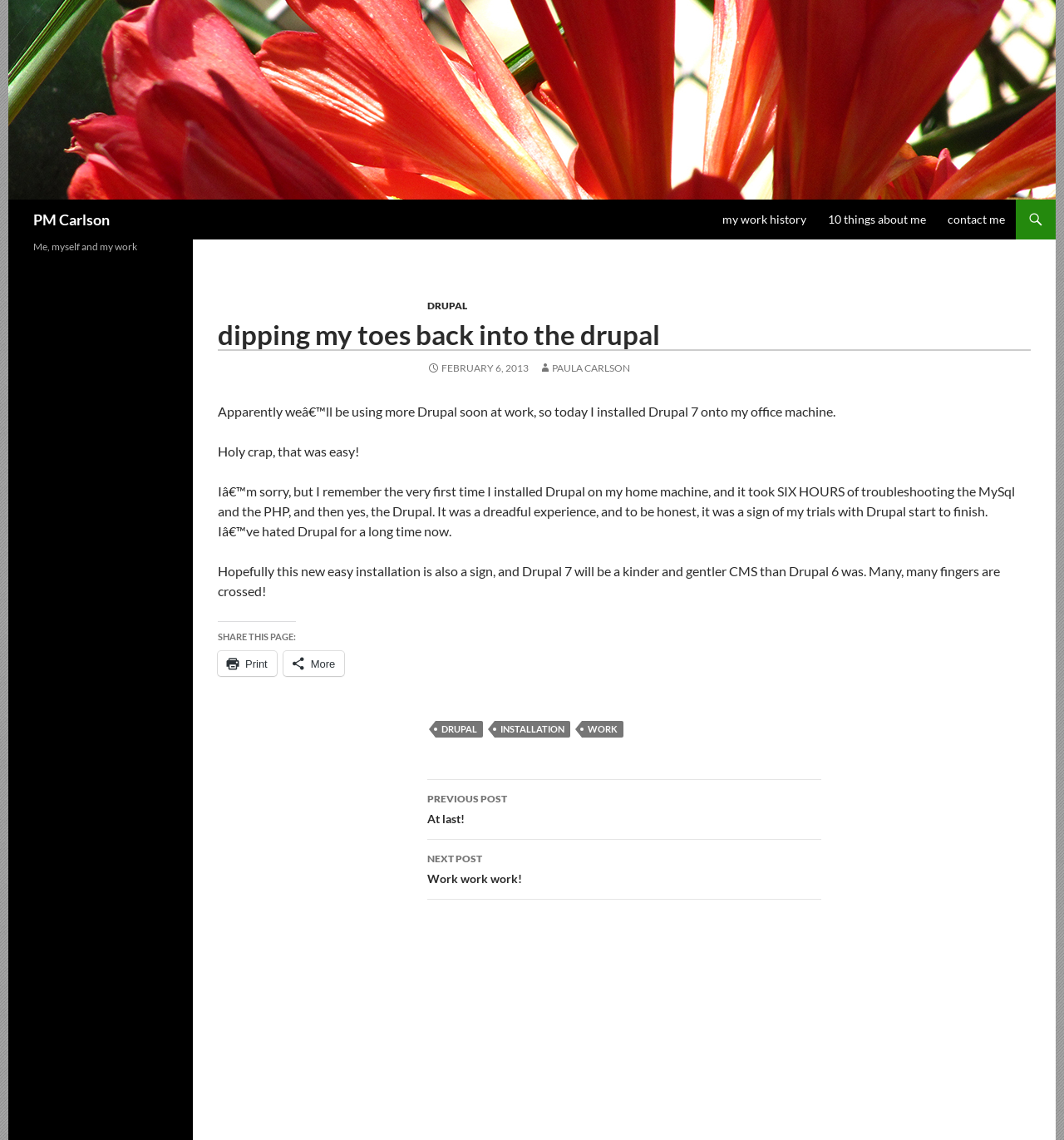Determine the bounding box coordinates for the clickable element to execute this instruction: "go to previous post". Provide the coordinates as four float numbers between 0 and 1, i.e., [left, top, right, bottom].

[0.402, 0.684, 0.772, 0.737]